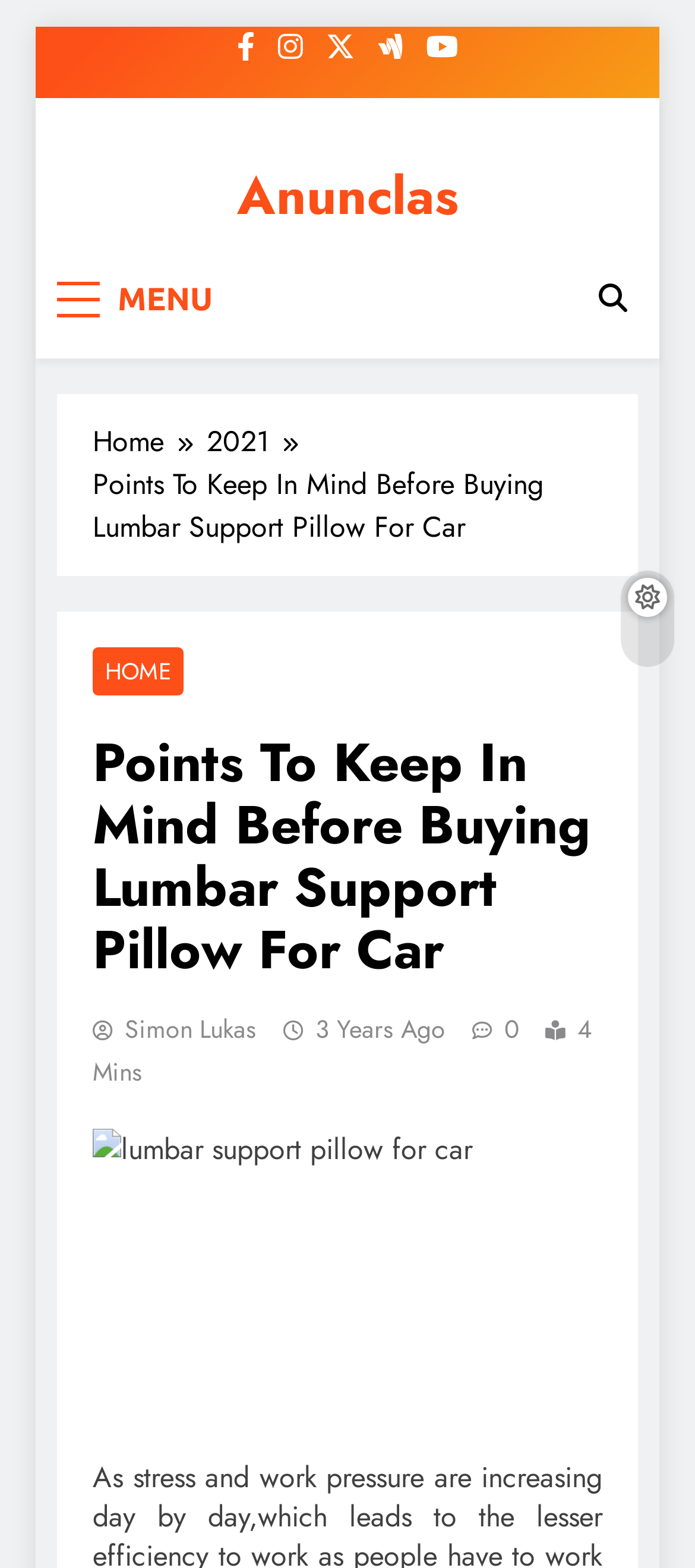Can you find the bounding box coordinates for the UI element given this description: "3 years ago3 years ago"? Provide the coordinates as four float numbers between 0 and 1: [left, top, right, bottom].

[0.454, 0.645, 0.641, 0.667]